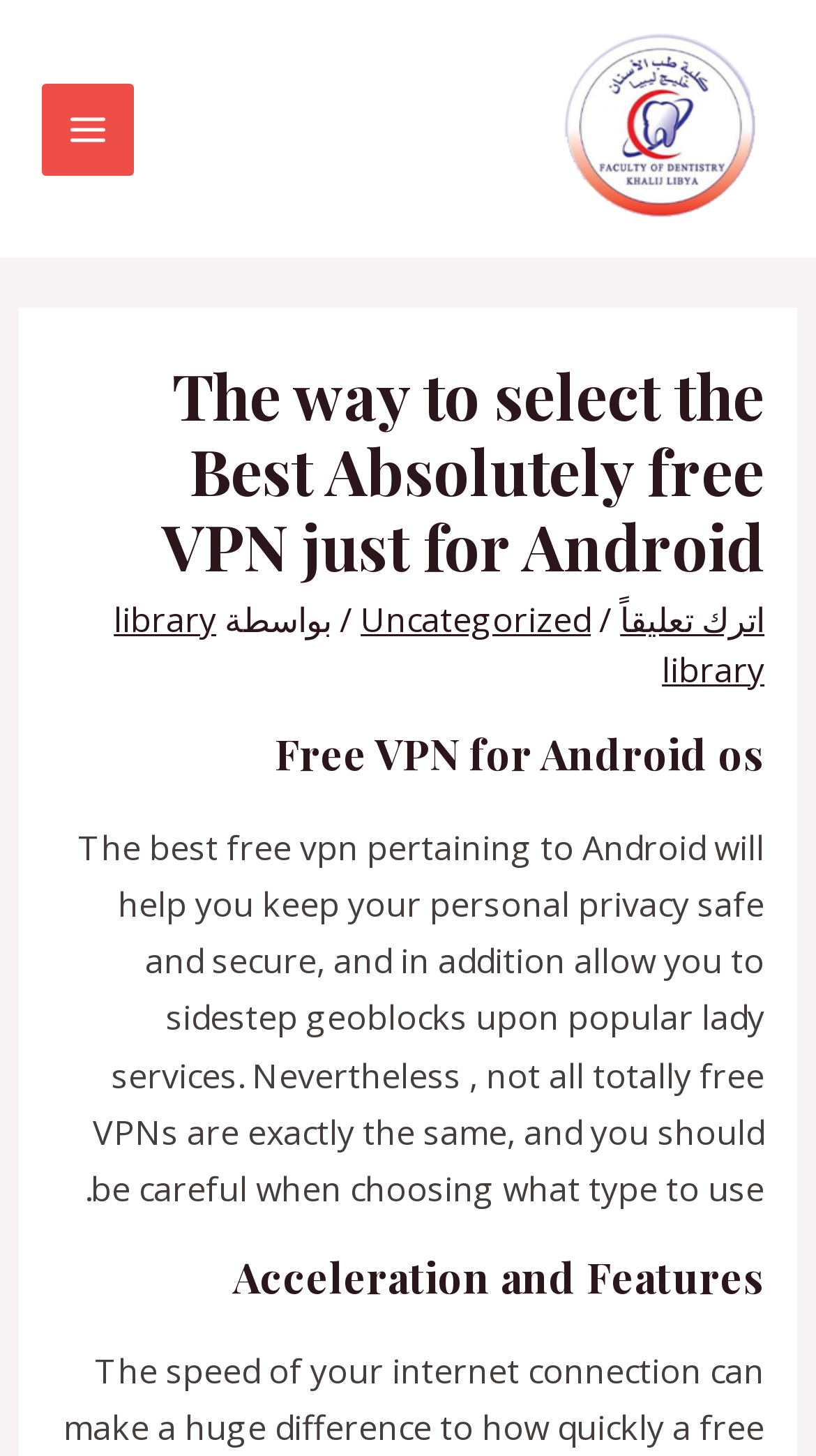Explain in detail what you observe on this webpage.

The webpage is about selecting the best free VPN for Android. At the top-right corner, there is a link and an image with the text "خليج ليبيا". Below this, there is a main menu button on the left side. 

The main content of the webpage is divided into sections. The first section has a heading "The way to select the Best Absolutely free VPN just for Android" followed by a link to leave a comment, a category "Uncategorized", and an author "library library". 

Below this, there is a heading "Free VPN for Android os" followed by a paragraph of text explaining the importance of using a free VPN for Android to keep personal privacy safe and secure. 

Further down, there is another heading "Acceleration and Features". 

On the top-right side, there is a small image.